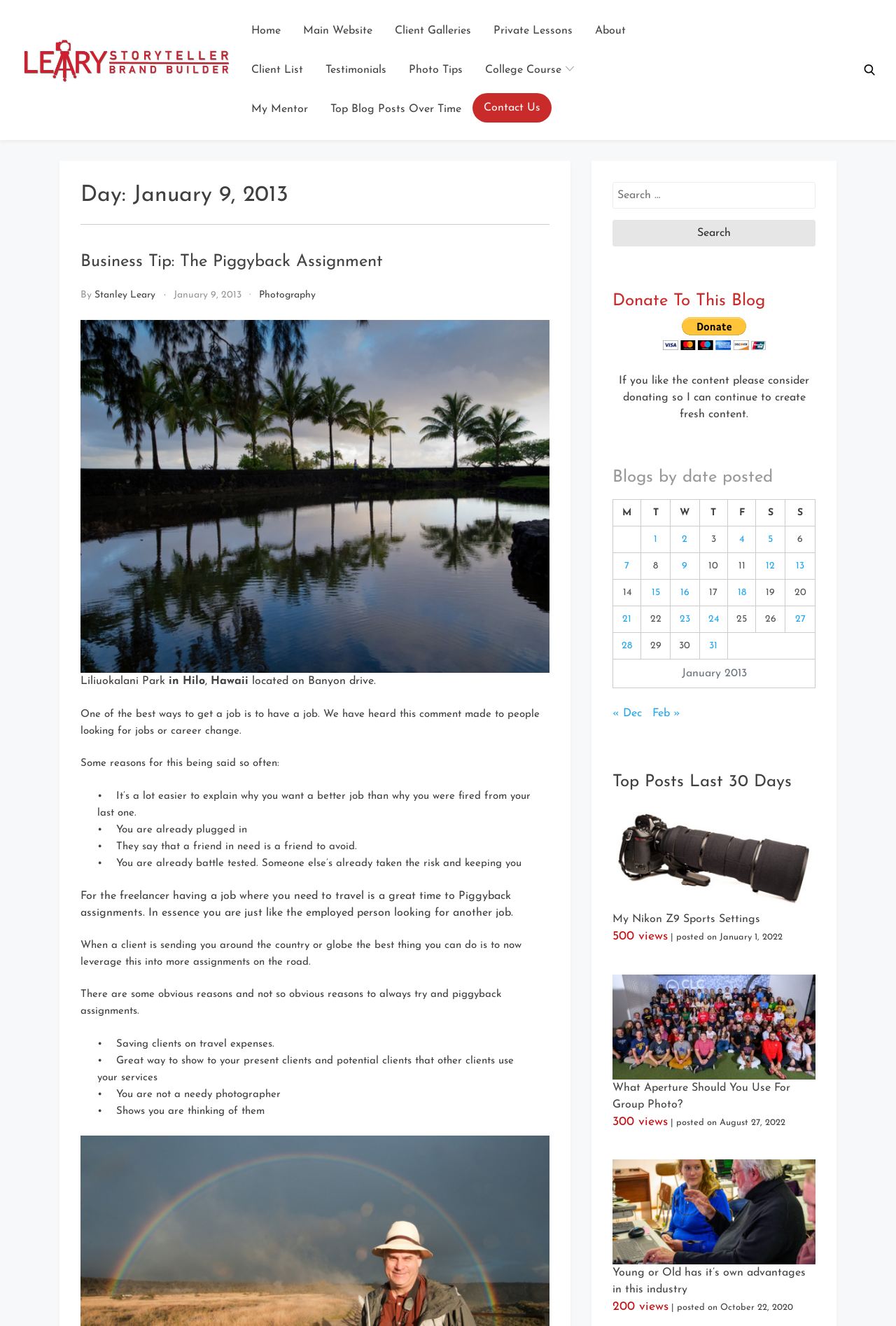Find the bounding box coordinates of the clickable area that will achieve the following instruction: "Read the 'Business Tip: The Piggyback Assignment' article".

[0.09, 0.191, 0.427, 0.204]